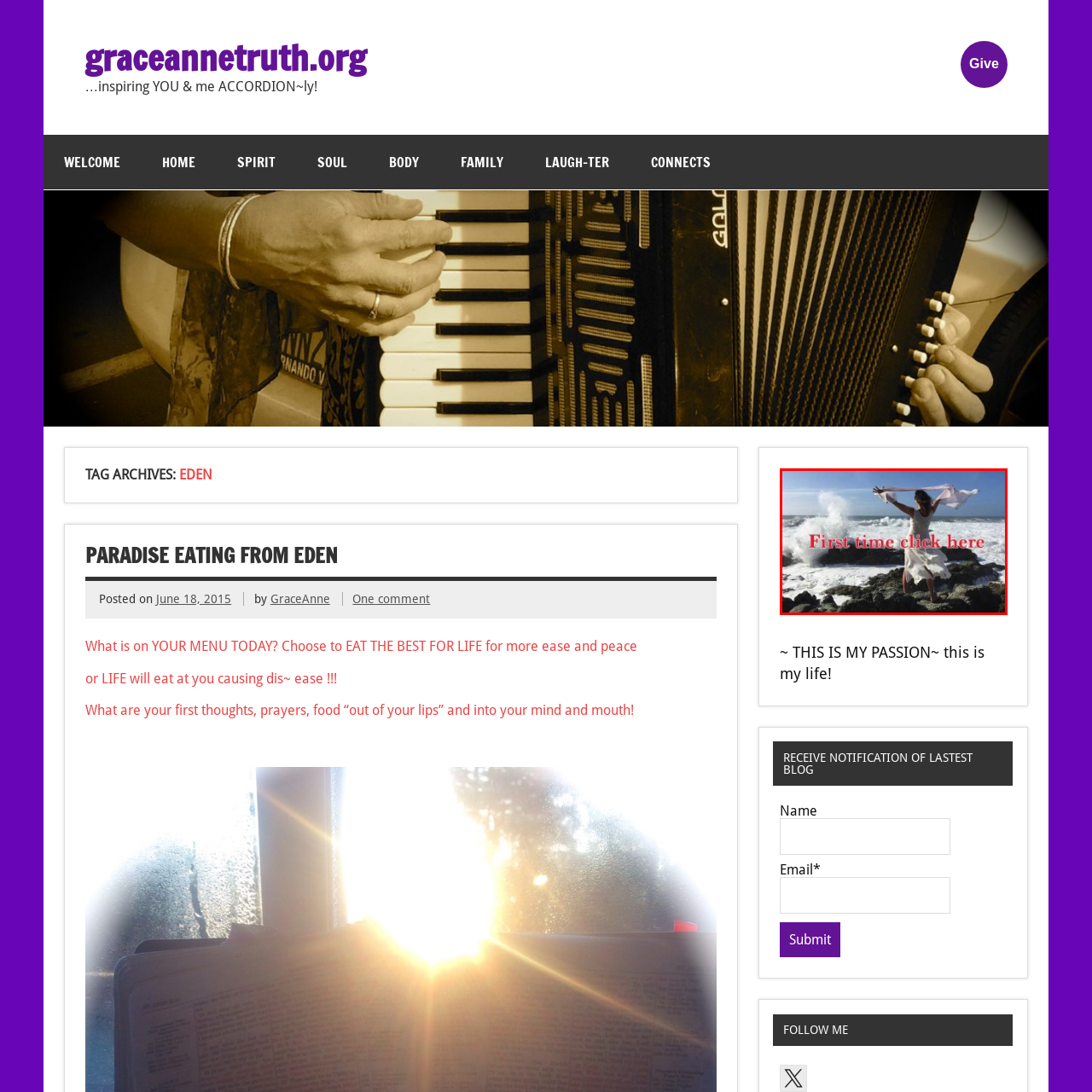What color is the text in the image?
Pay attention to the image surrounded by the red bounding box and answer the question in detail based on the image.

The phrase 'First time click here' is prominently displayed across the image in bold red text, inviting viewers to engage further with the content.